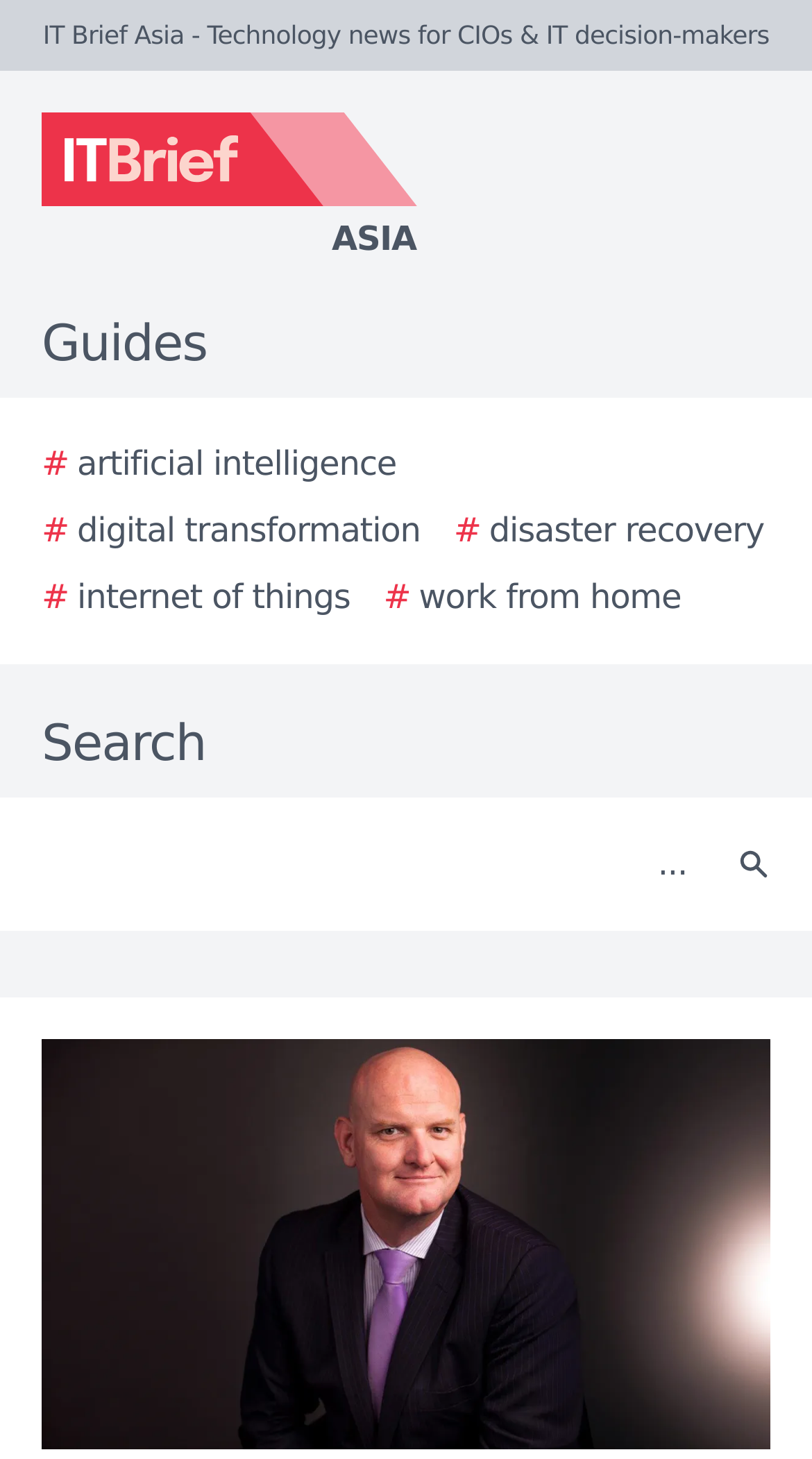What topics are available for guides?
Based on the image content, provide your answer in one word or a short phrase.

AI, digital transformation, etc.